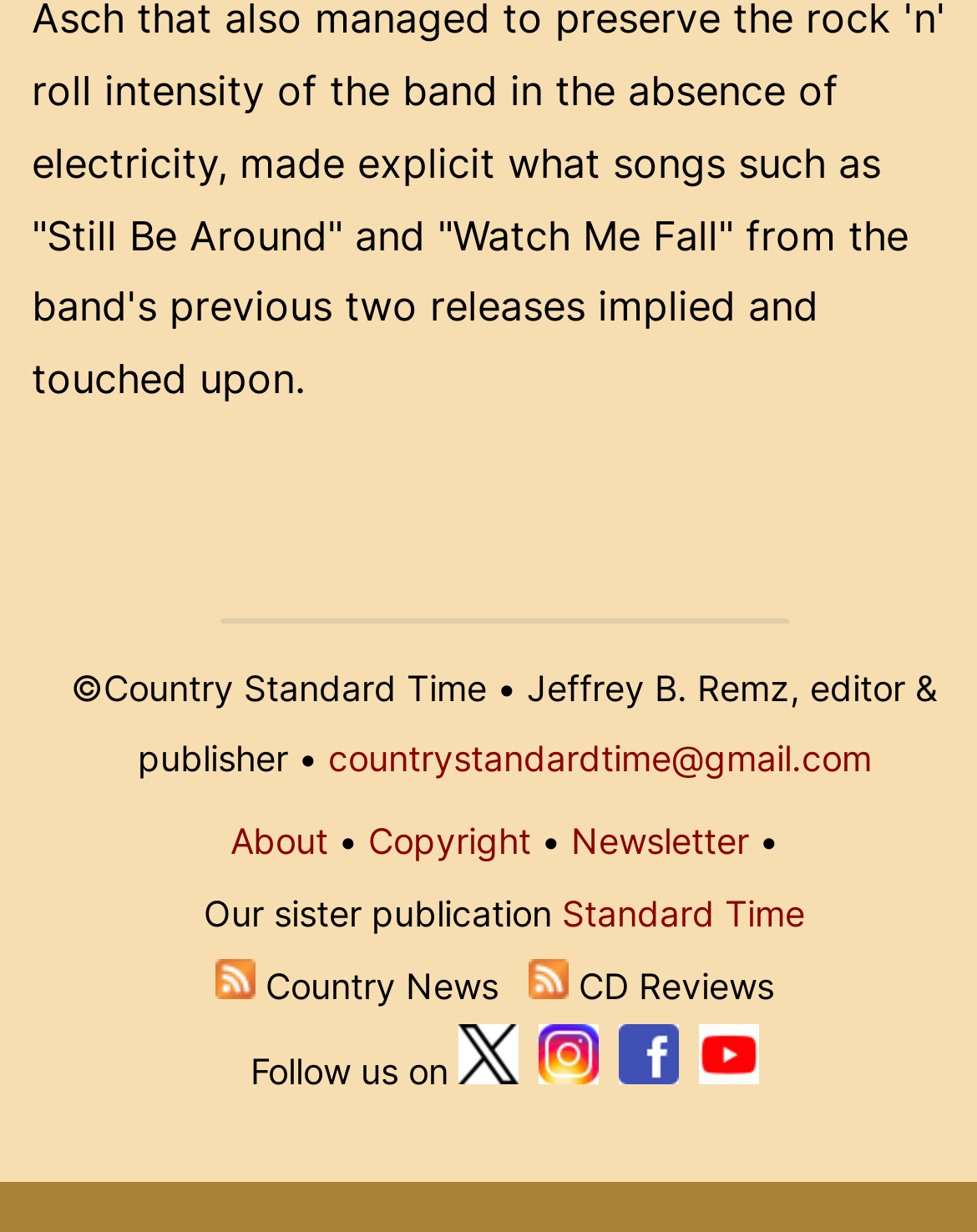Determine the bounding box coordinates for the HTML element mentioned in the following description: "parent_node: Follow us on title="Twitter"". The coordinates should be a list of four floats ranging from 0 to 1, represented as [left, top, right, bottom].

[0.469, 0.851, 0.53, 0.885]